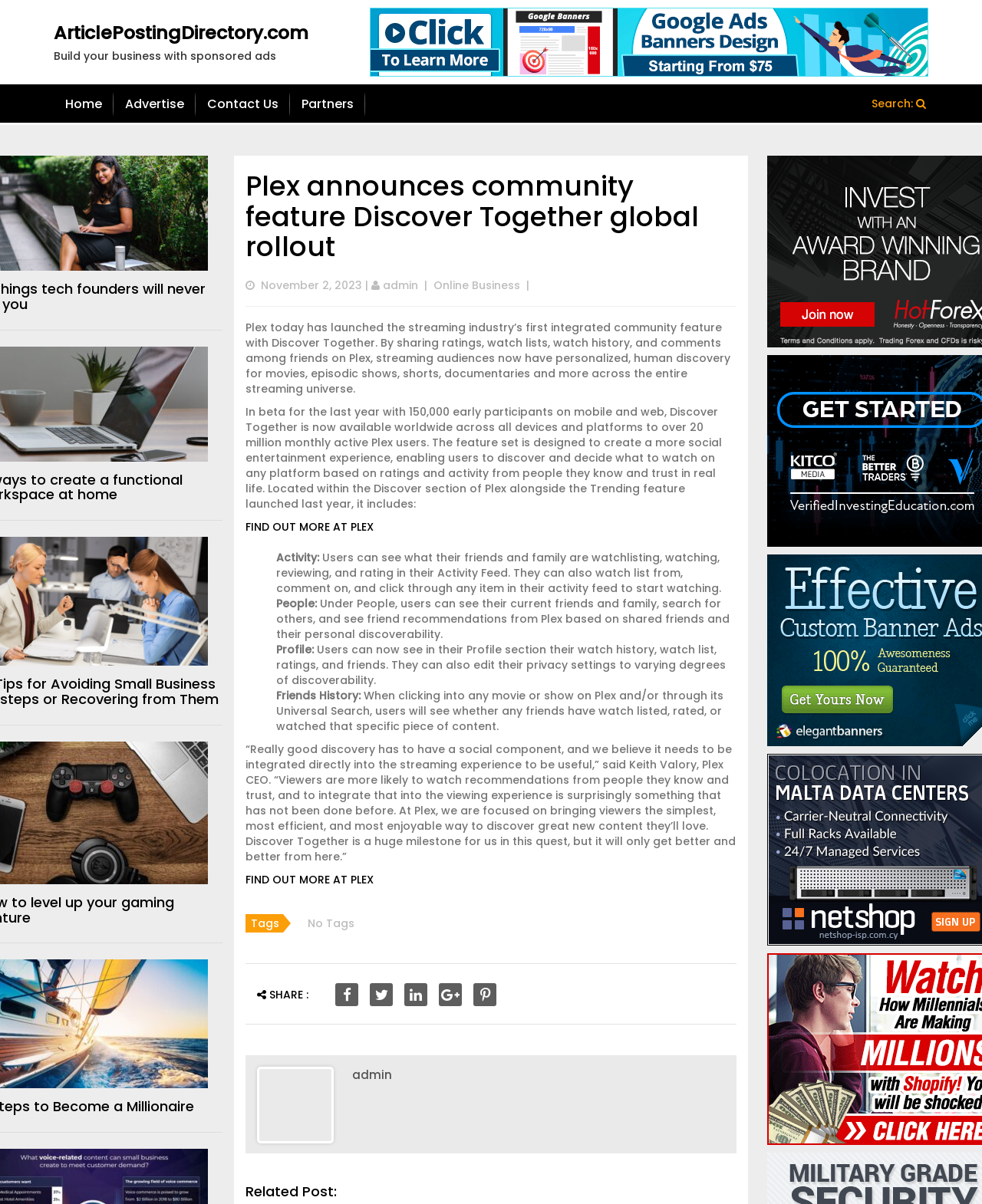Determine the bounding box coordinates of the clickable region to execute the instruction: "Click on the 'Home' link". The coordinates should be four float numbers between 0 and 1, denoted as [left, top, right, bottom].

[0.055, 0.066, 0.116, 0.108]